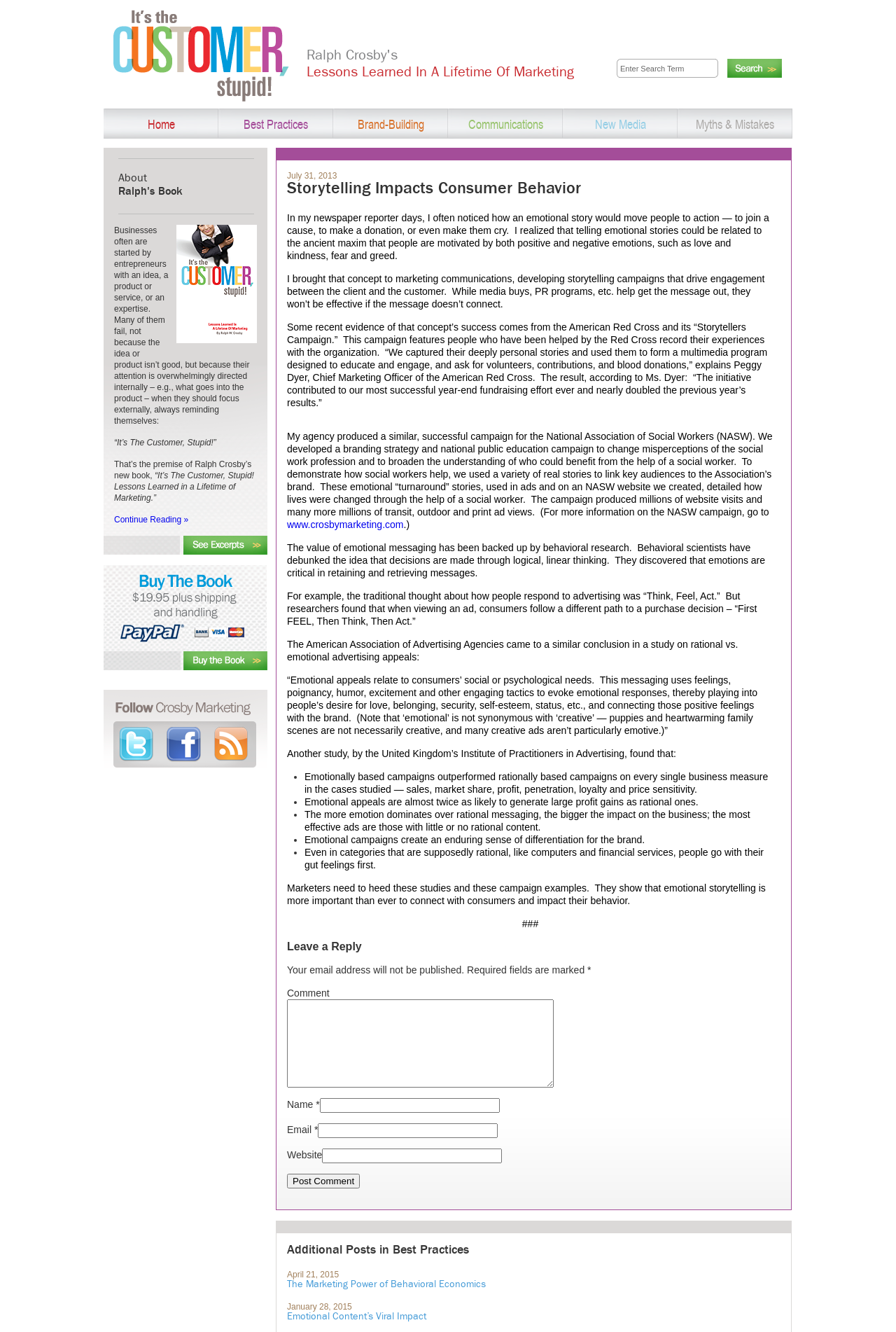Determine the bounding box for the HTML element described here: "alt="It's The Customer Stupid"". The coordinates should be given as [left, top, right, bottom] with each number being a float between 0 and 1.

[0.127, 0.072, 0.323, 0.077]